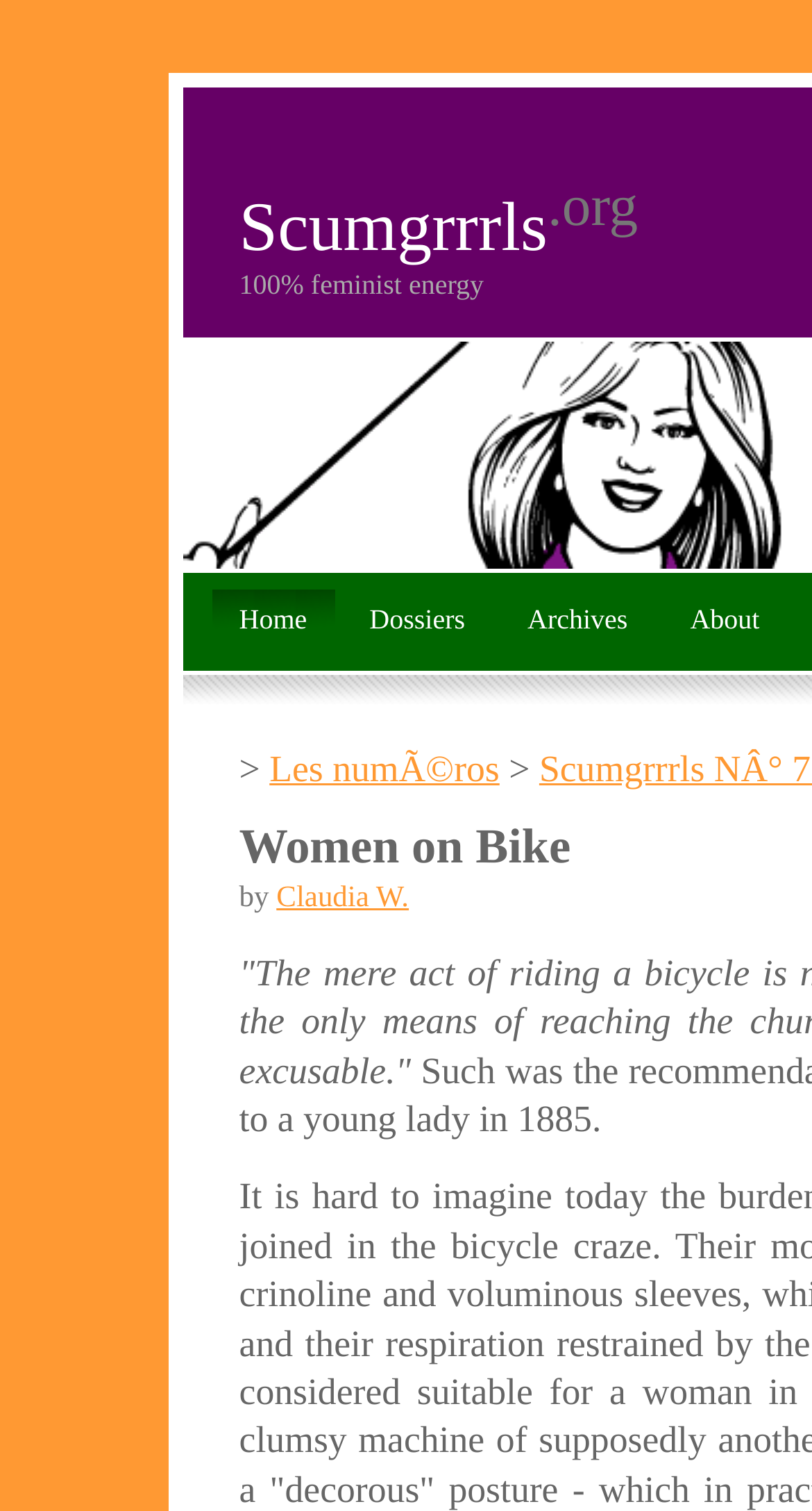Please provide a brief answer to the following inquiry using a single word or phrase:
How many levels of navigation are there?

2